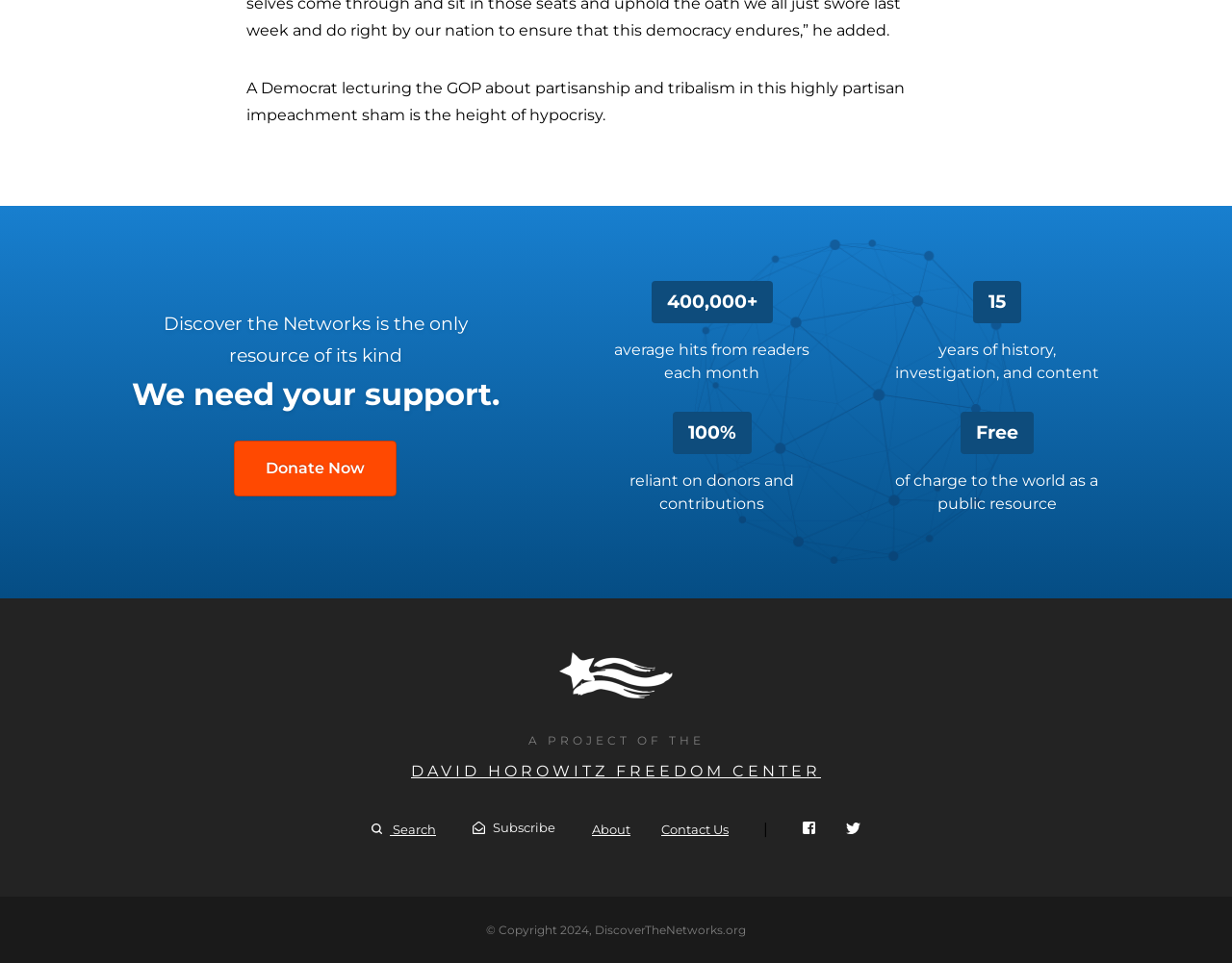For the given element description Search, determine the bounding box coordinates of the UI element. The coordinates should follow the format (top-left x, top-left y, bottom-right x, bottom-right y) and be within the range of 0 to 1.

[0.302, 0.853, 0.354, 0.869]